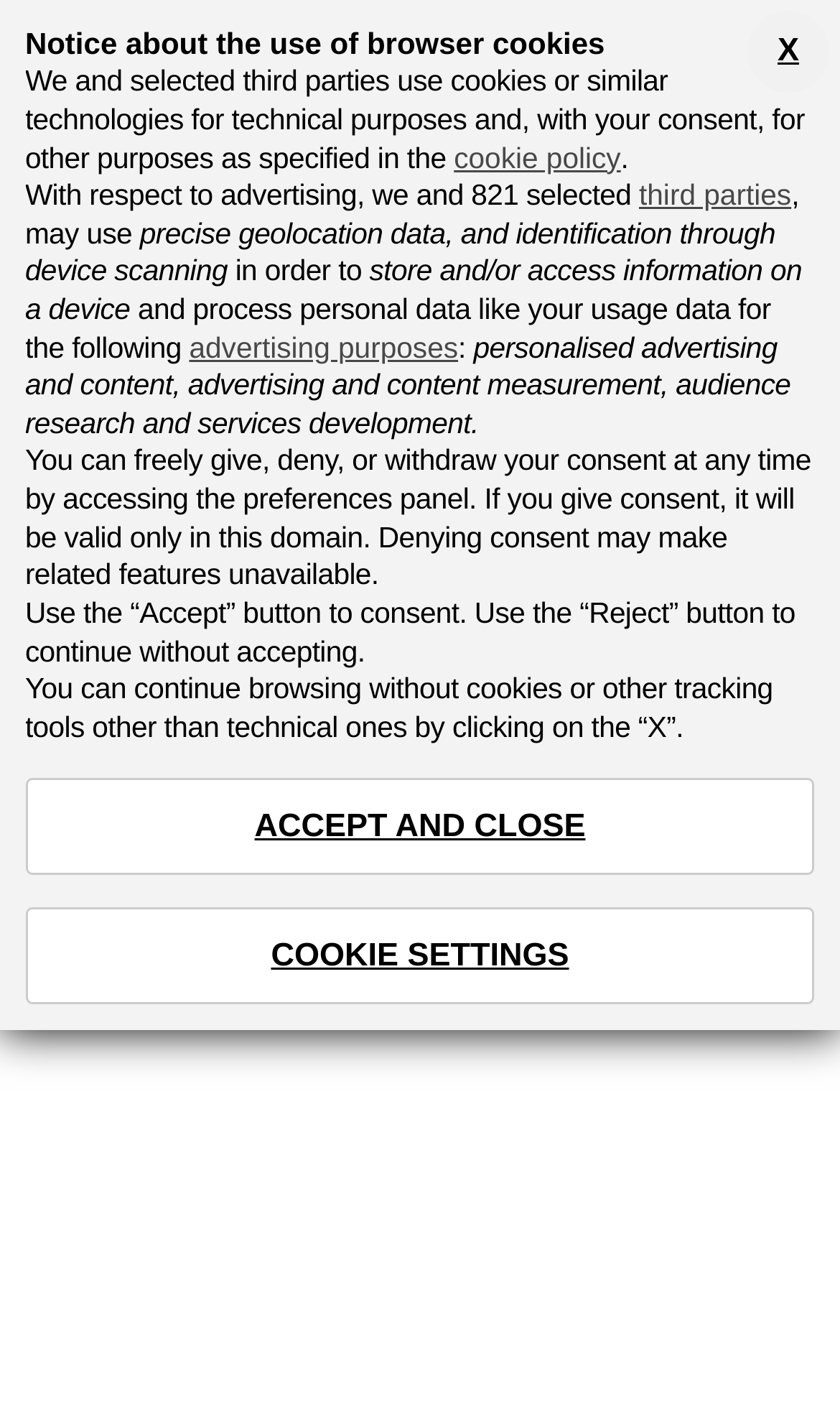Locate the primary heading on the webpage and return its text.

Sheet pan sausages with onions